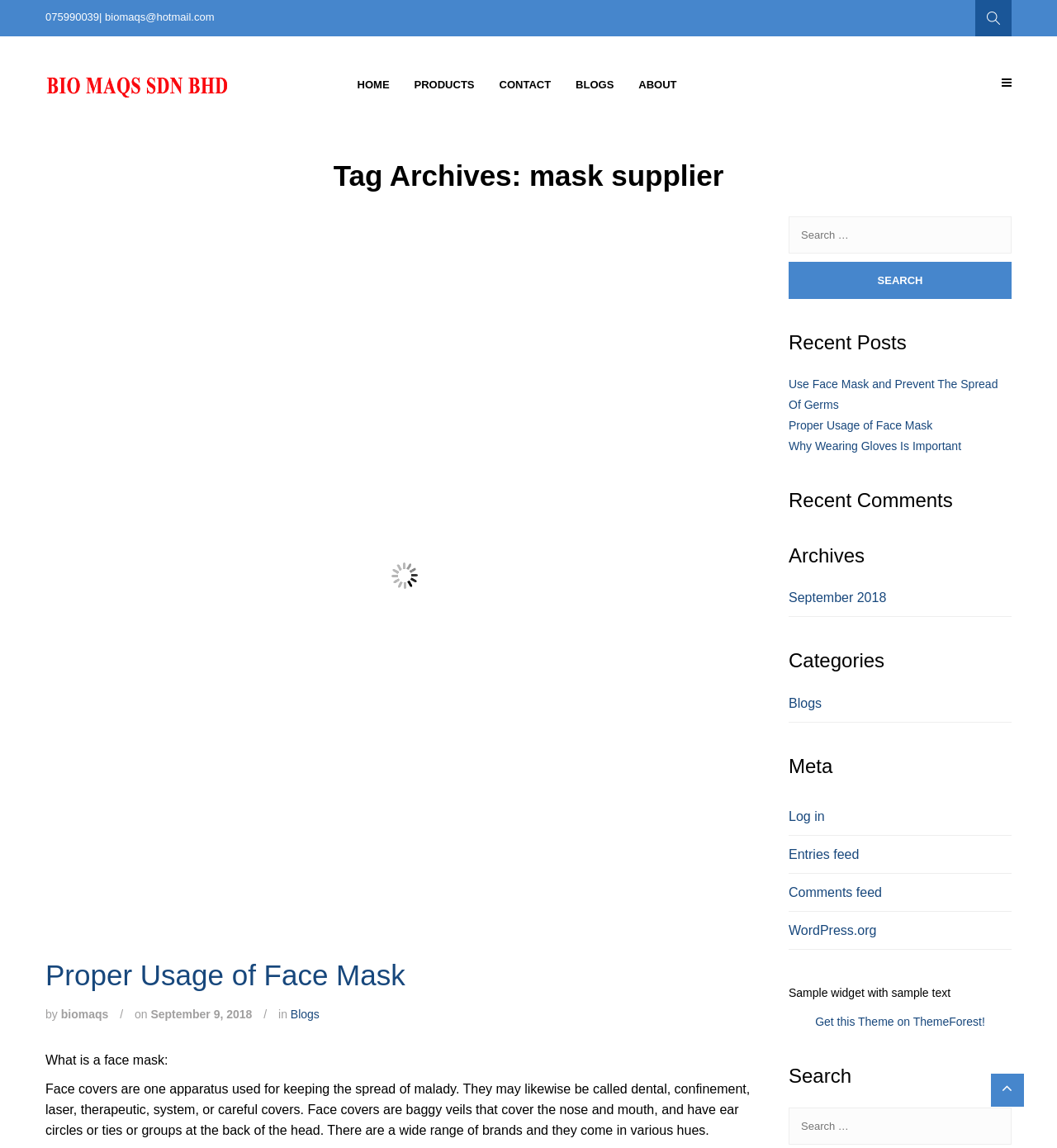Please respond in a single word or phrase: 
What is the title of the latest blog post?

Proper Usage of Face Mask